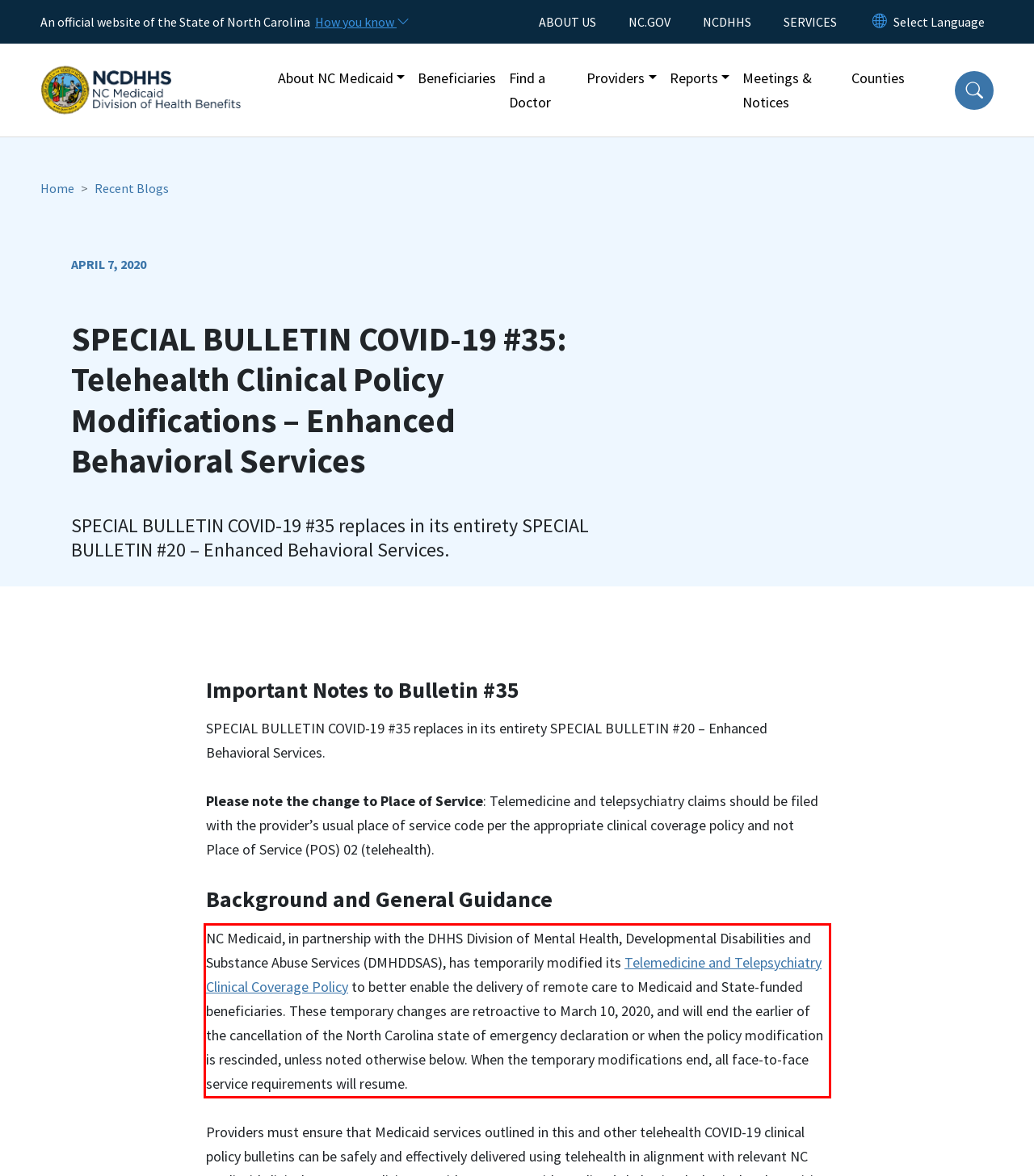You are given a screenshot with a red rectangle. Identify and extract the text within this red bounding box using OCR.

NC Medicaid, in partnership with the DHHS Division of Mental Health, Developmental Disabilities and Substance Abuse Services (DMHDDSAS), has temporarily modified its Telemedicine and Telepsychiatry Clinical Coverage Policy to better enable the delivery of remote care to Medicaid and State-funded beneficiaries. These temporary changes are retroactive to March 10, 2020, and will end the earlier of the cancellation of the North Carolina state of emergency declaration or when the policy modification is rescinded, unless noted otherwise below. When the temporary modifications end, all face-to-face service requirements will resume.